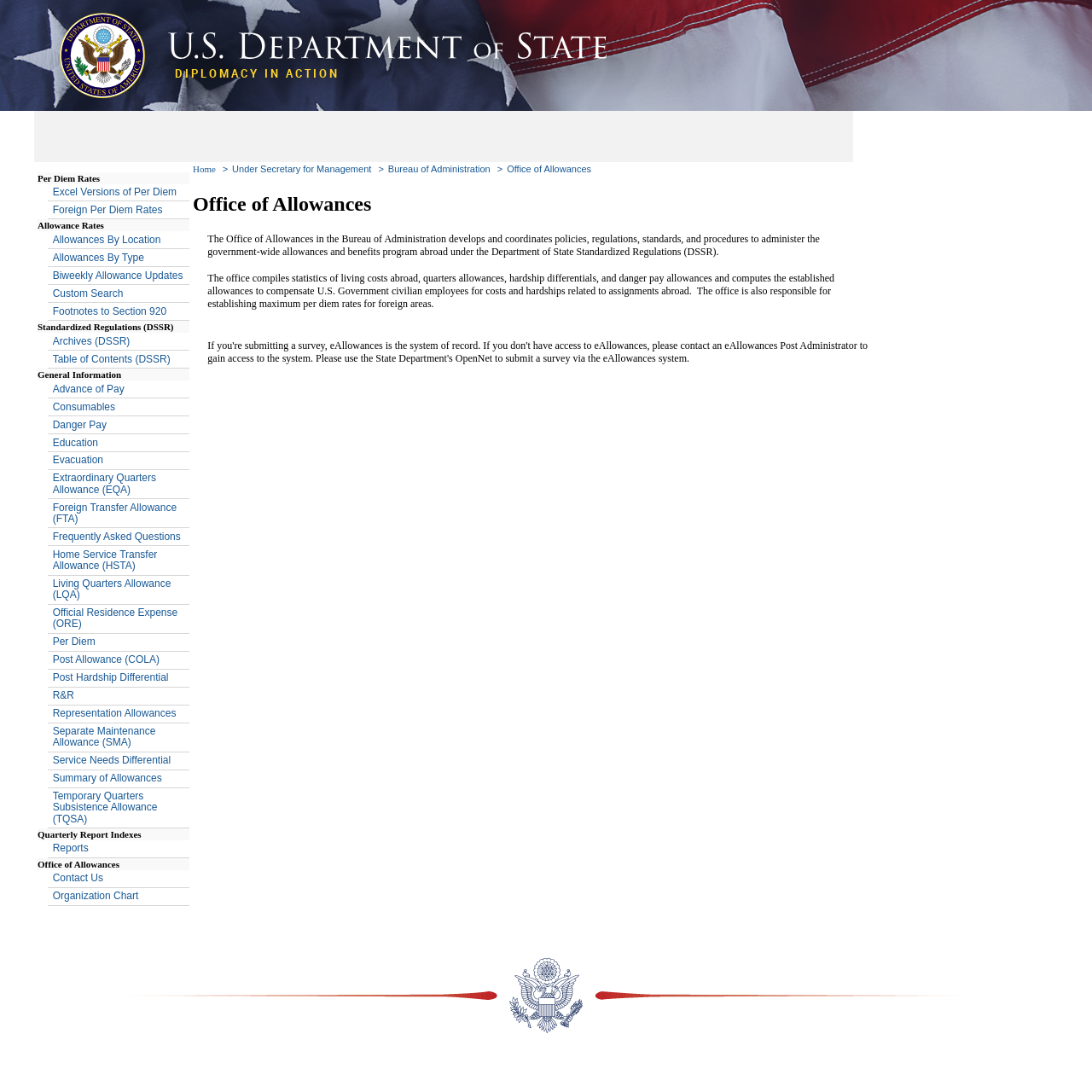Find the bounding box of the web element that fits this description: "Organization Chart".

[0.044, 0.813, 0.173, 0.83]